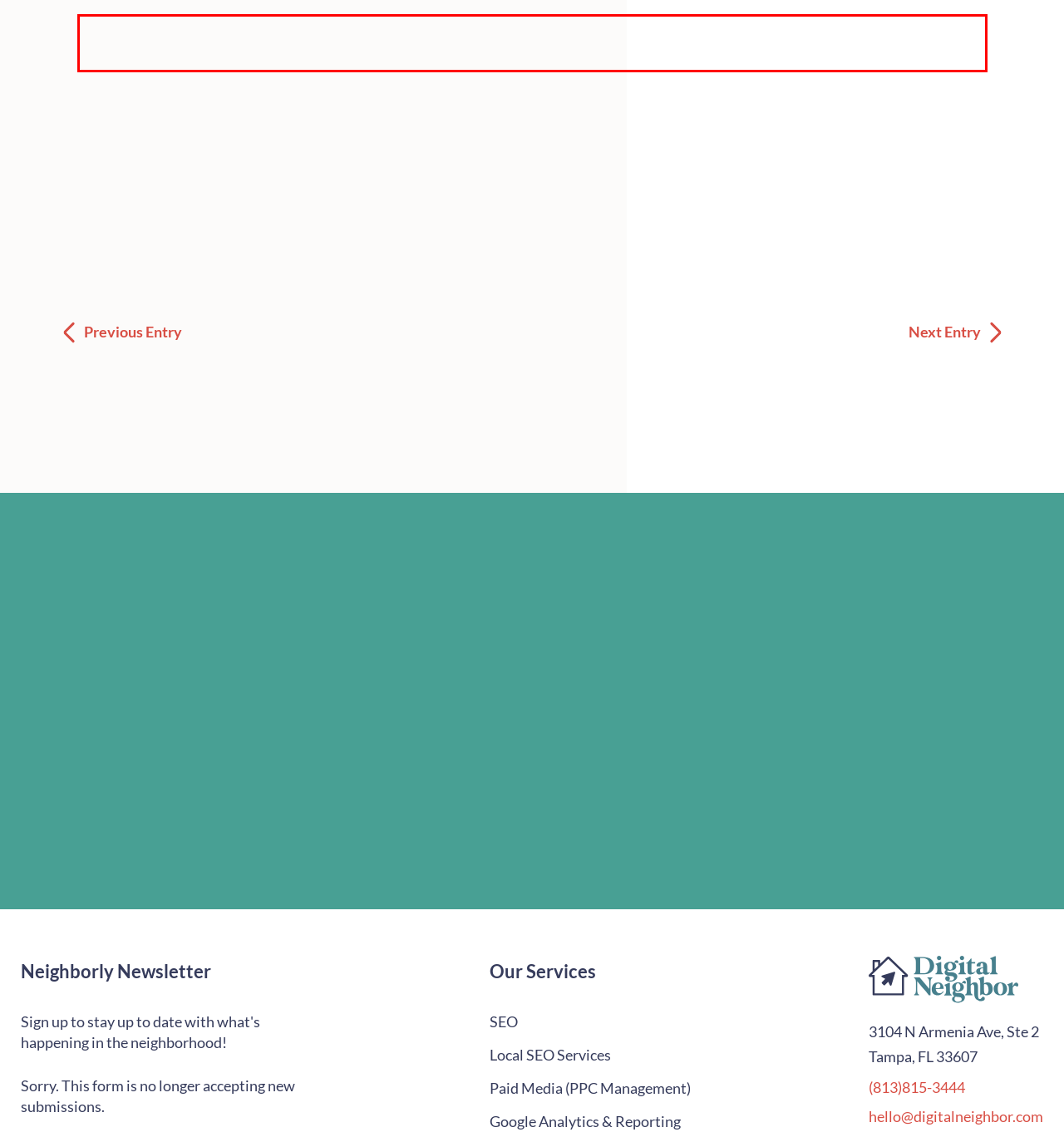Please extract the text content from the UI element enclosed by the red rectangle in the screenshot.

There are ways to get traffic from your website to your social media platforms. Most offer plug-ins that you embed on the homepage. Plug-ins create a graphic of your social media page, show latest posts, and the number of page likes.